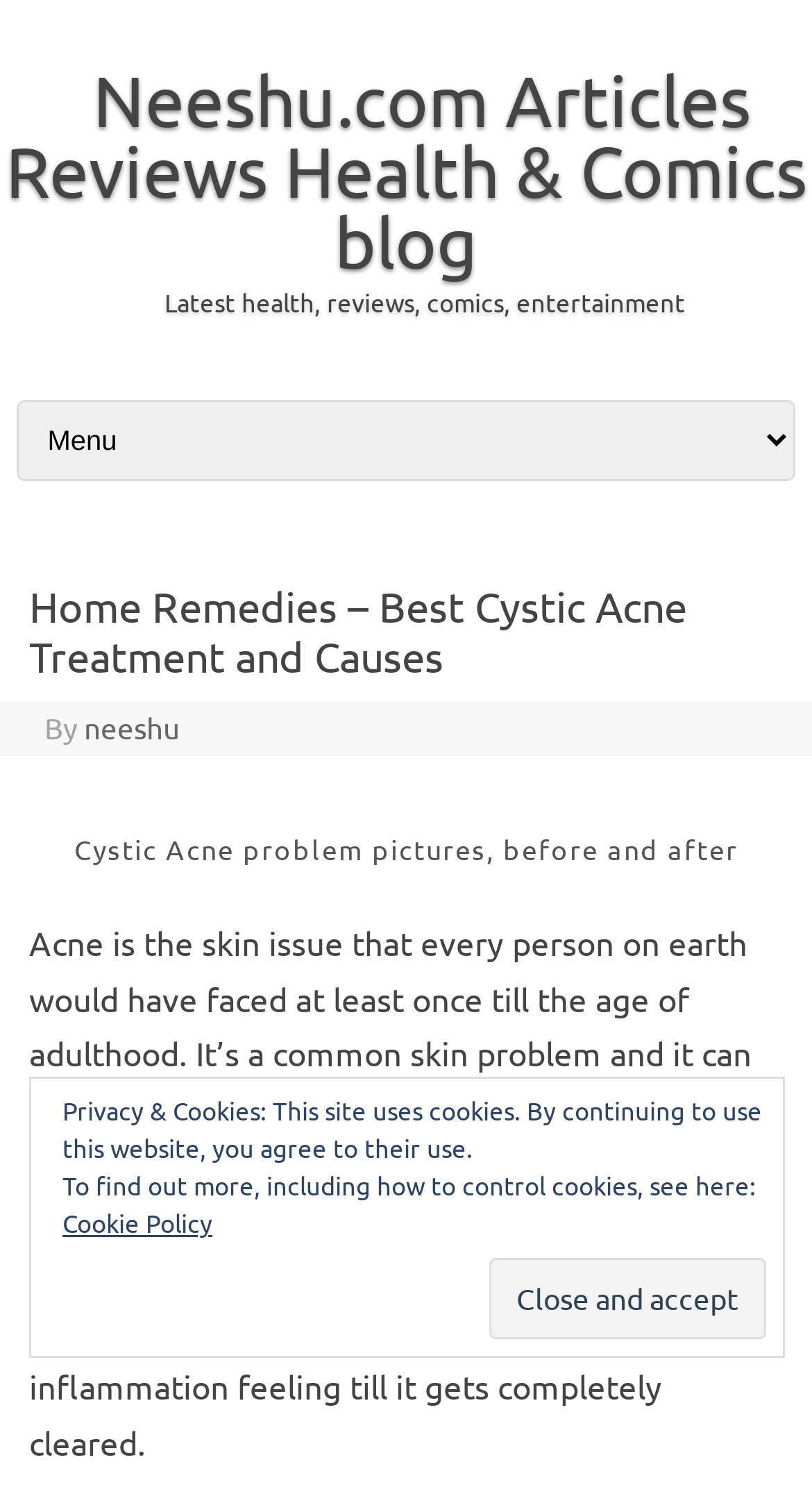Return the bounding box coordinates of the UI element that corresponds to this description: "value="Close and accept"". The coordinates must be given as four float numbers in the range of 0 and 1, [left, top, right, bottom].

[0.603, 0.837, 0.944, 0.891]